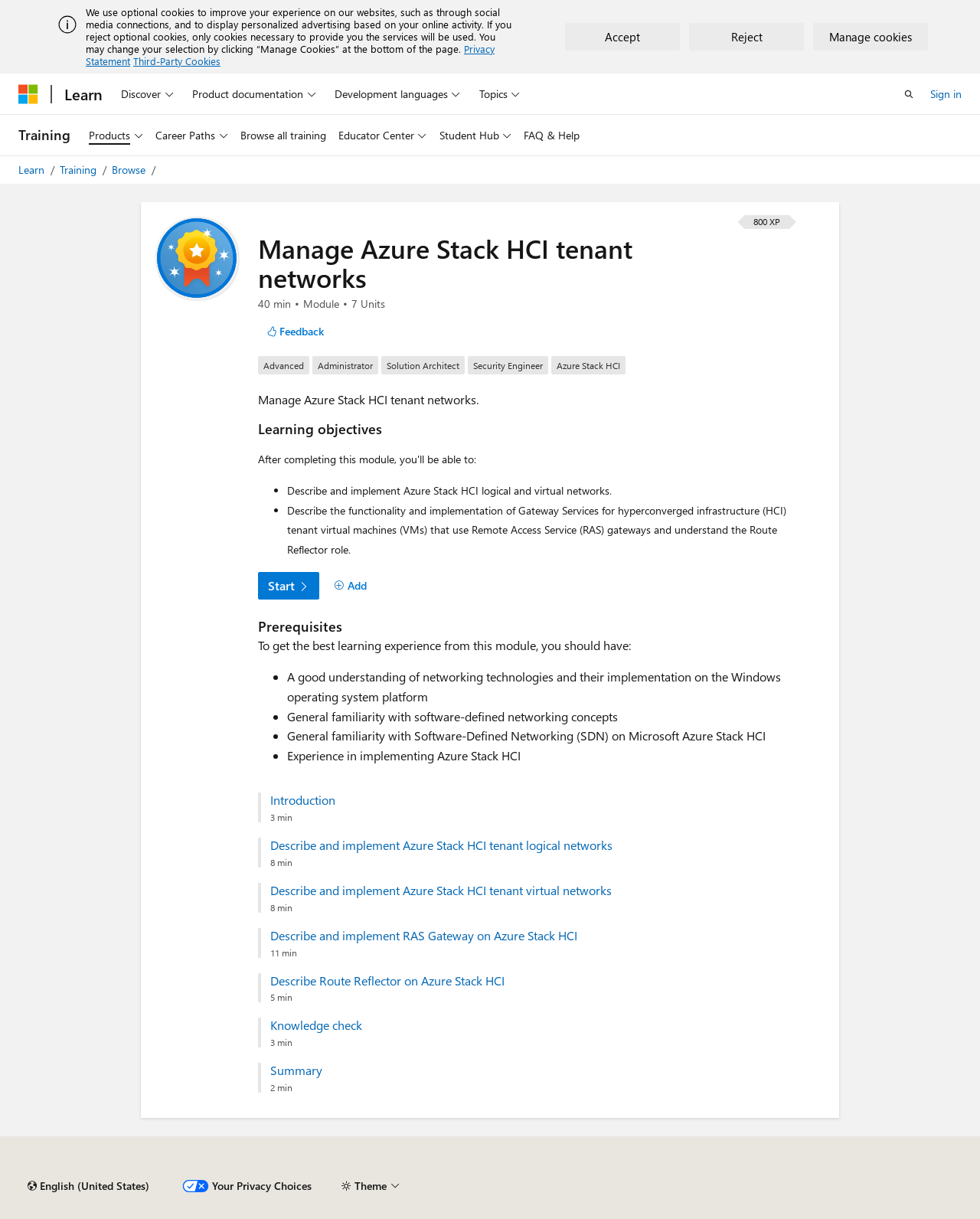What are the prerequisites for this module?
Please provide a single word or phrase as your answer based on the image.

Networking technologies and SDN concepts